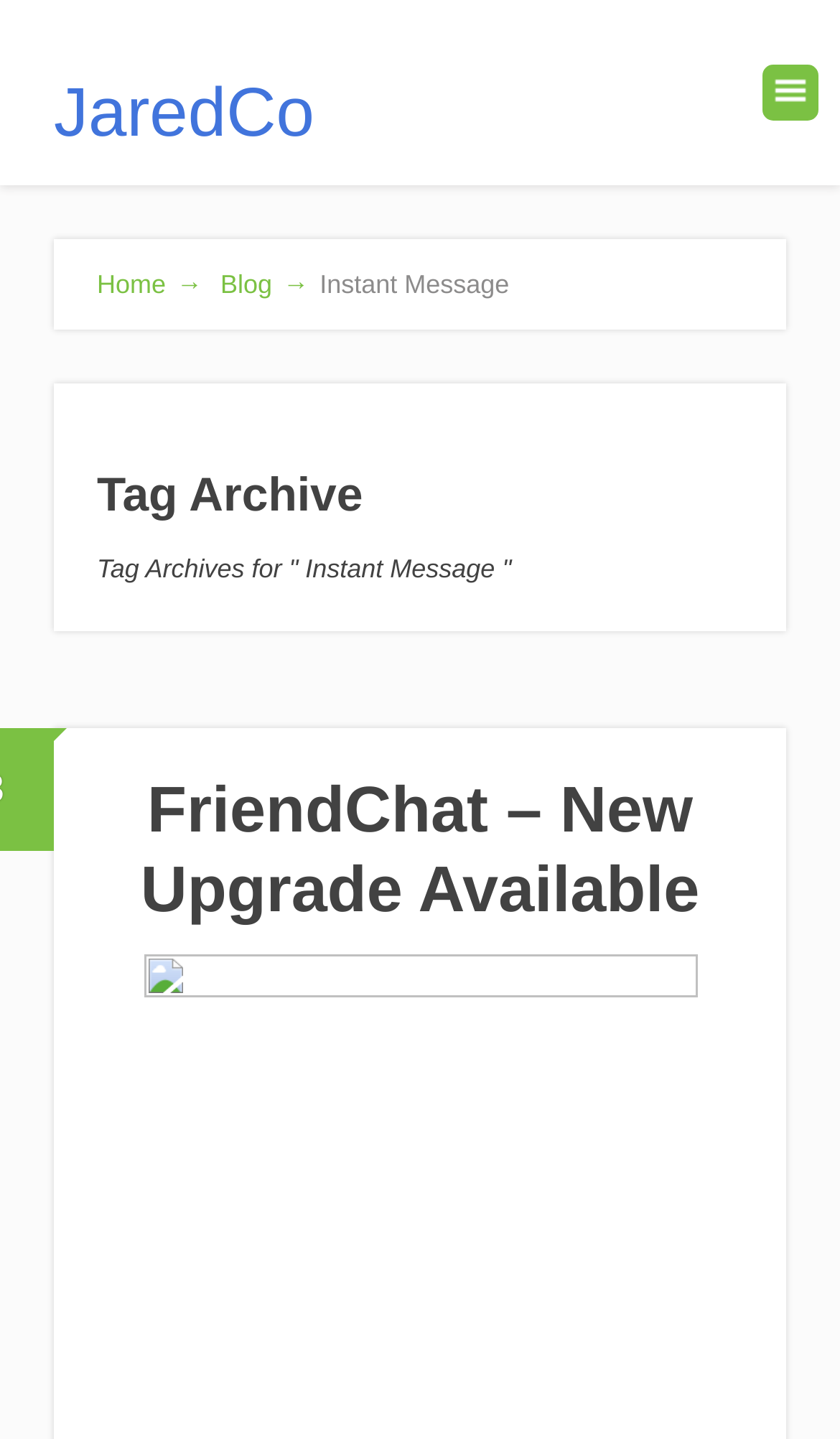Explain the webpage in detail, including its primary components.

The webpage is titled "Instant Message Archives - JaredCo" and appears to be a blog or article page. At the top, there is a navigation menu with three links: "JaredCo" on the left, followed by "Home →" and "Blog →" to its right. Below the navigation menu, the title "Instant Message" is displayed prominently.

The main content of the page is an article section, which takes up most of the page. Within this section, there is a heading titled "Tag Archive" near the top, followed by a paragraph of text that reads "Tag Archives for 'Instant Message'". Further down, there is another heading titled "FriendChat – New Upgrade Available", which is a clickable link.